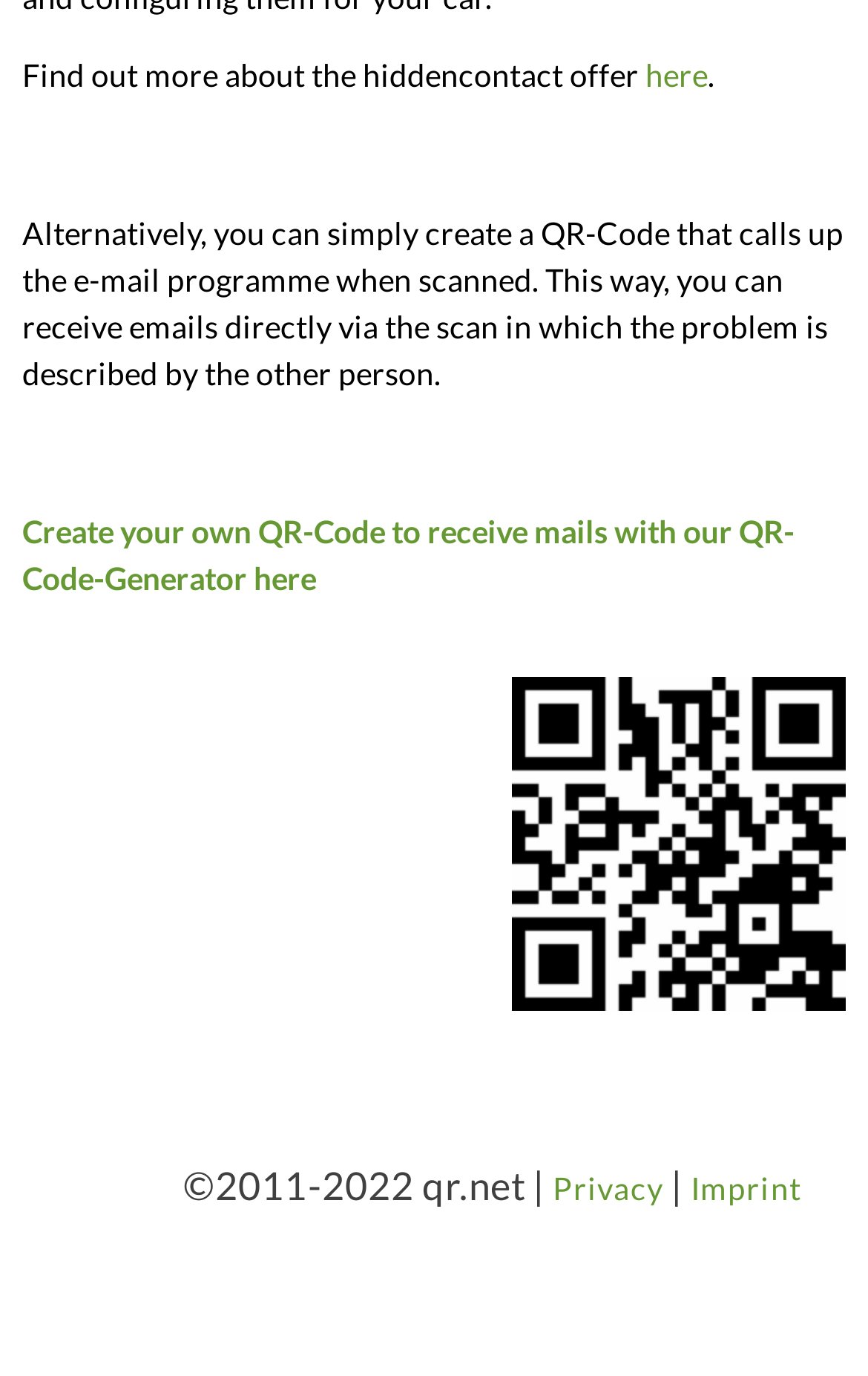What is the topic related to the image on the webpage?
Please analyze the image and answer the question with as much detail as possible.

The image on the webpage is described as 'QR-Code for objects', which suggests that the topic related to the image is QR codes for objects.